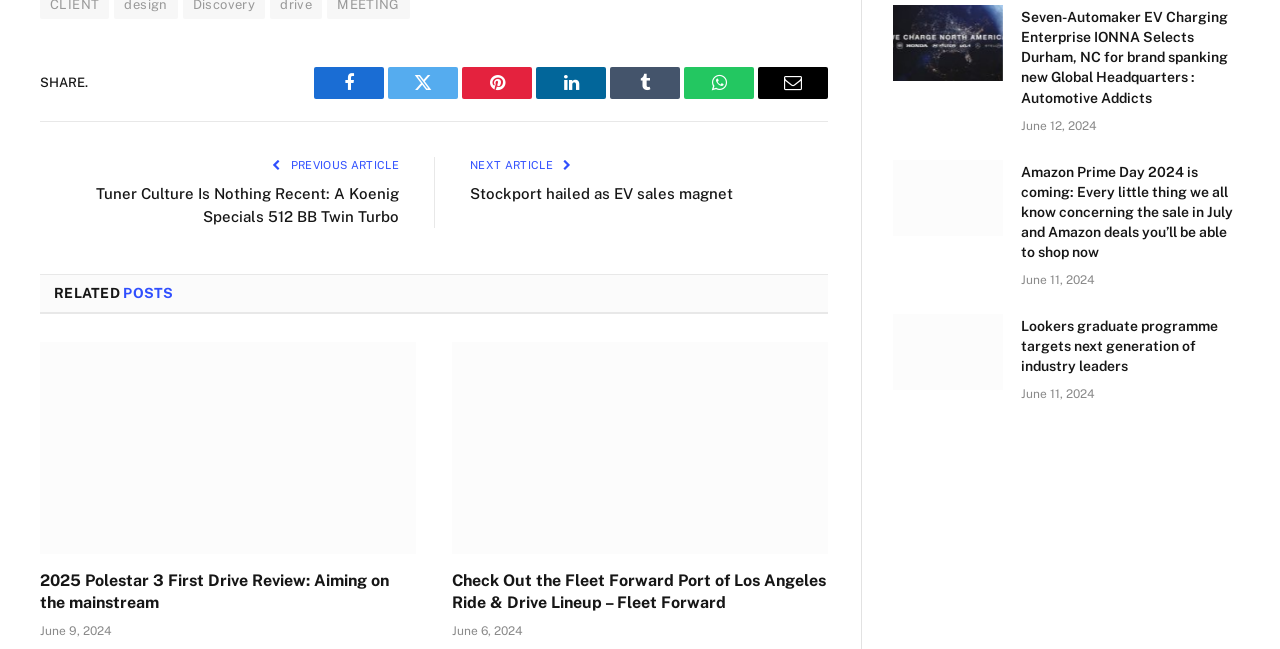What is the purpose of the RELATED POSTS section?
Using the details from the image, give an elaborate explanation to answer the question.

The RELATED POSTS section is located at the bottom of the webpage, and it displays multiple article links with images and headings. This suggests that the purpose of this section is to show users related content that they may be interested in, based on the article they are currently reading.